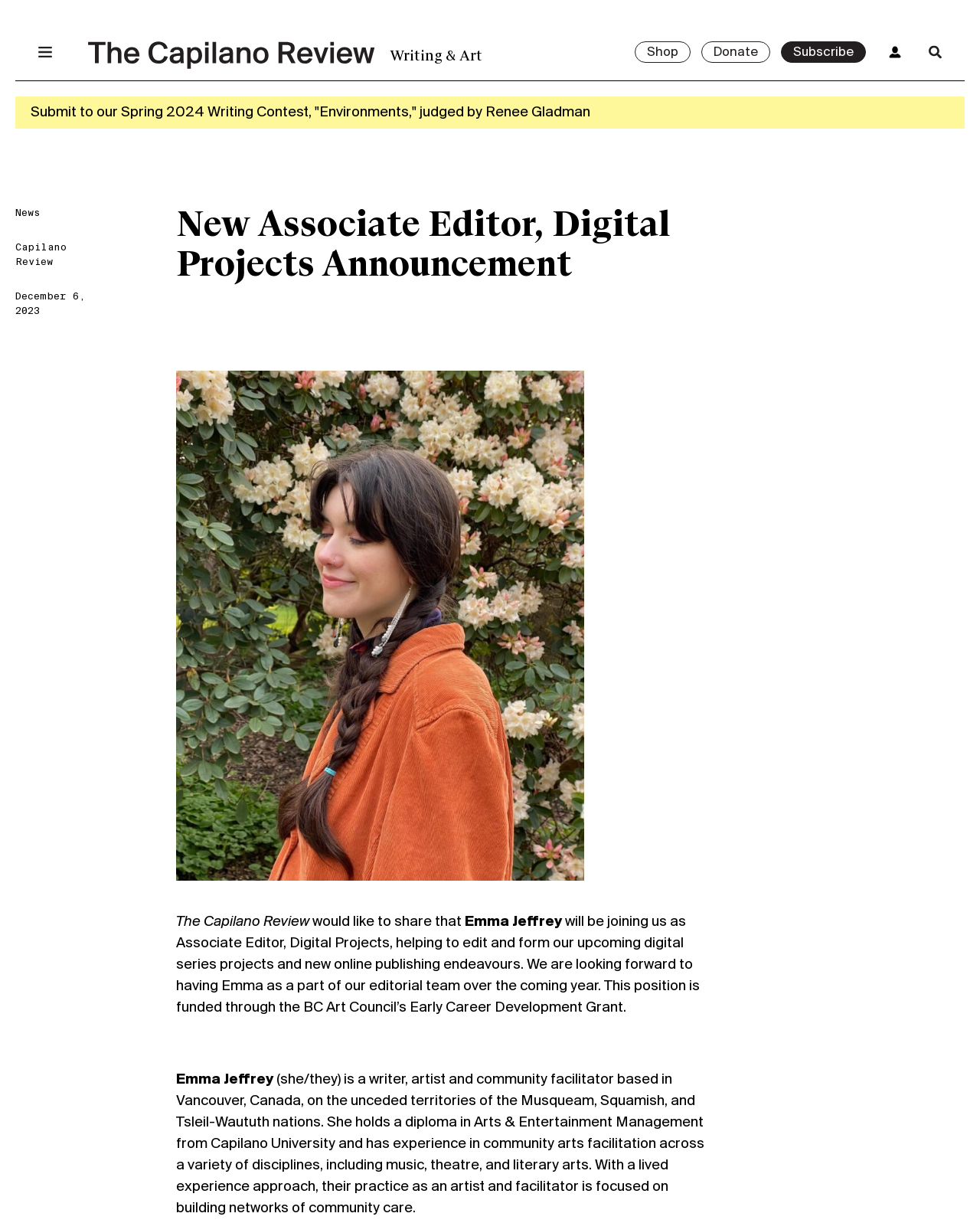Please predict the bounding box coordinates of the element's region where a click is necessary to complete the following instruction: "Click on the 'News' link". The coordinates should be represented by four float numbers between 0 and 1, i.e., [left, top, right, bottom].

[0.016, 0.169, 0.041, 0.179]